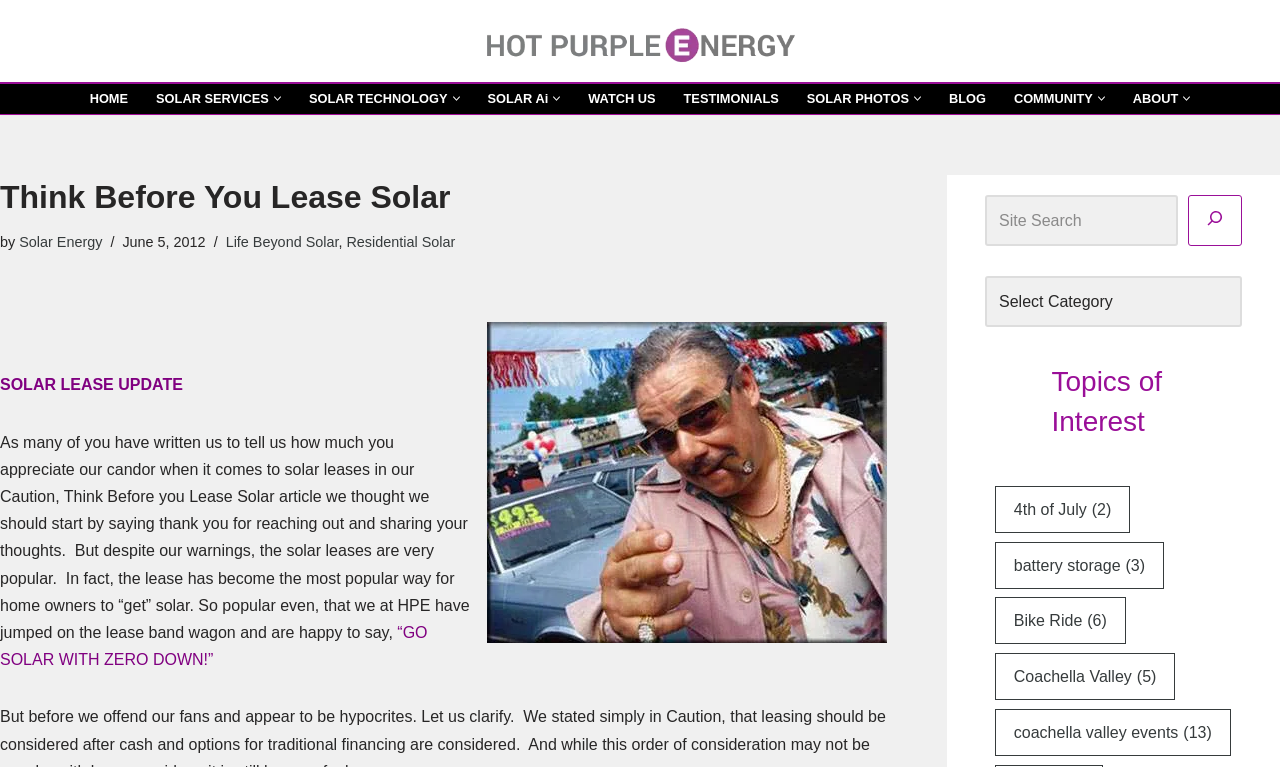Please locate the bounding box coordinates for the element that should be clicked to achieve the following instruction: "Click on the 'HOME' link". Ensure the coordinates are given as four float numbers between 0 and 1, i.e., [left, top, right, bottom].

[0.07, 0.12, 0.1, 0.138]